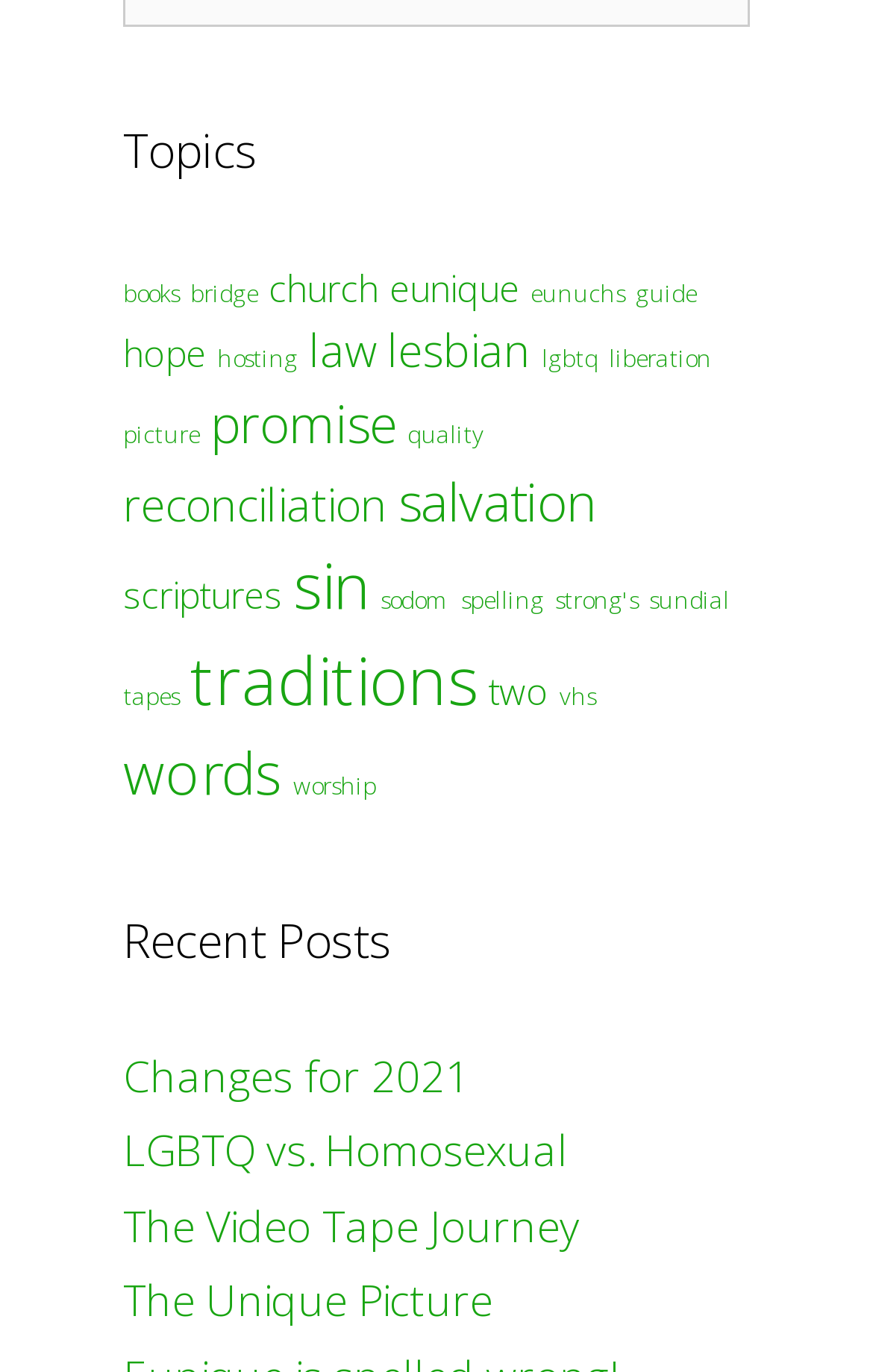How many items are related to 'sin'?
Please provide a single word or phrase based on the screenshot.

6